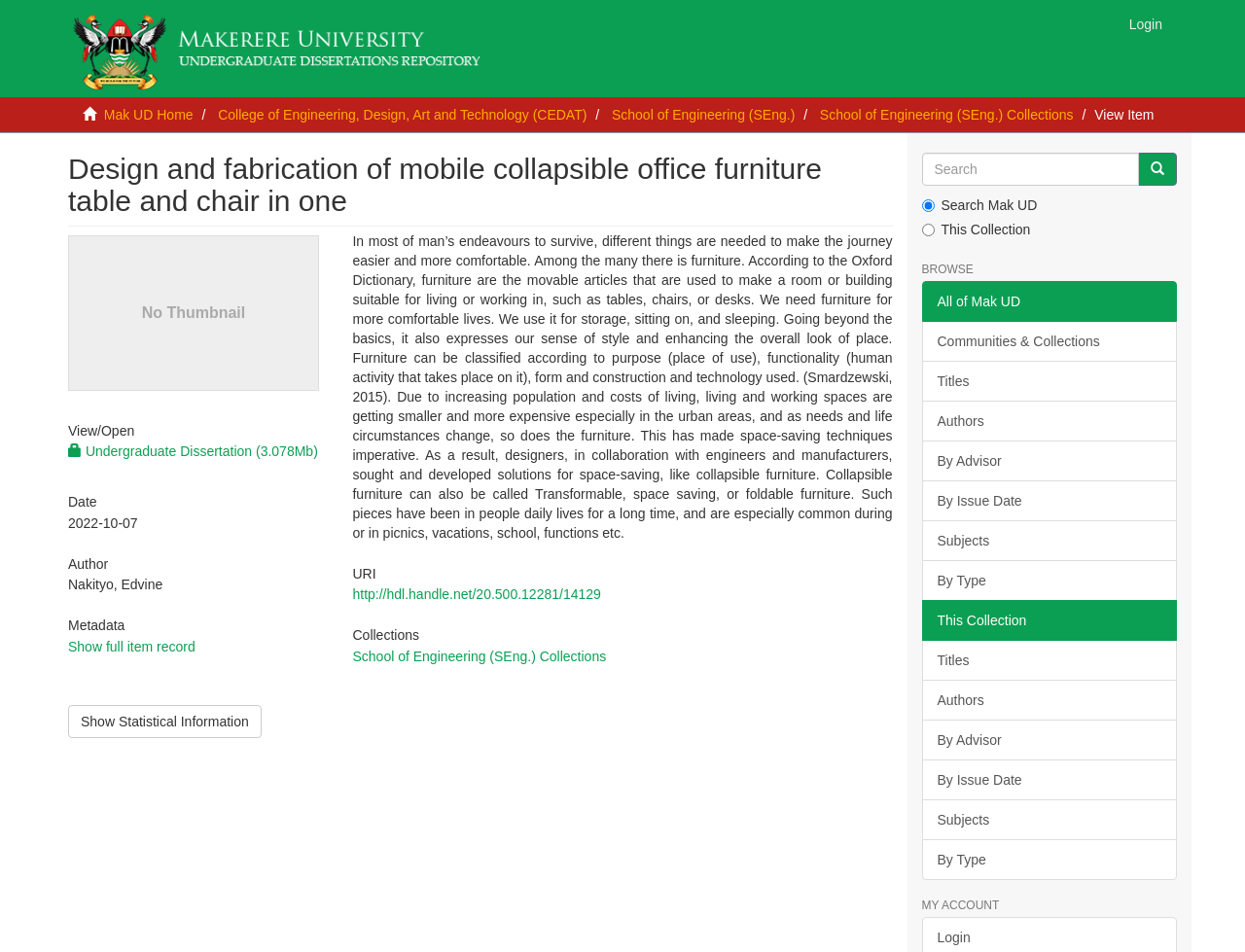Identify the bounding box coordinates necessary to click and complete the given instruction: "Browse all of Mak UD".

[0.753, 0.309, 0.82, 0.325]